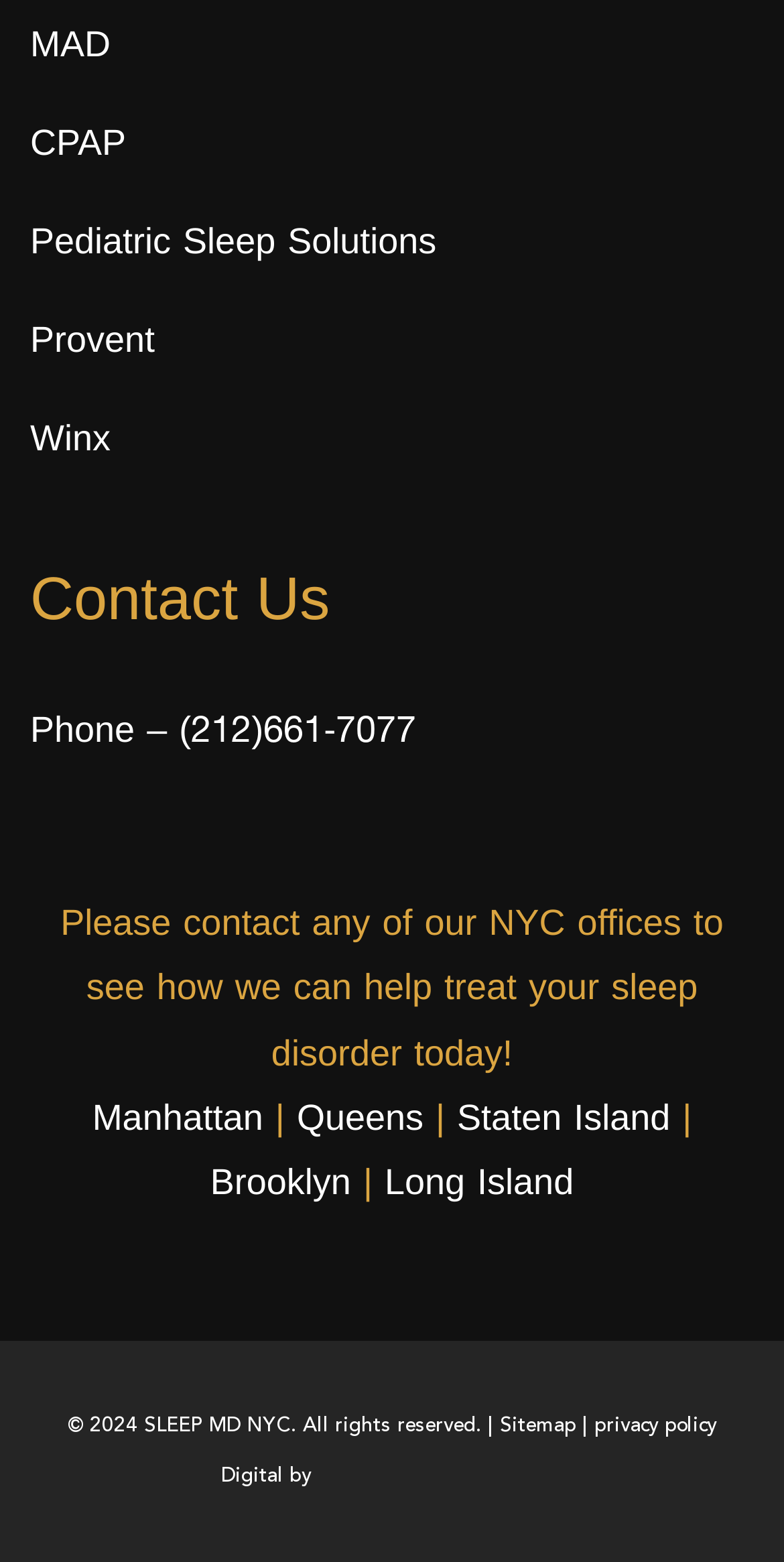What is the name of the digital company?
Please describe in detail the information shown in the image to answer the question.

I found the name of the digital company next to the 'Digital by' text, which is a link with the company name, and there is also an image with the same name.